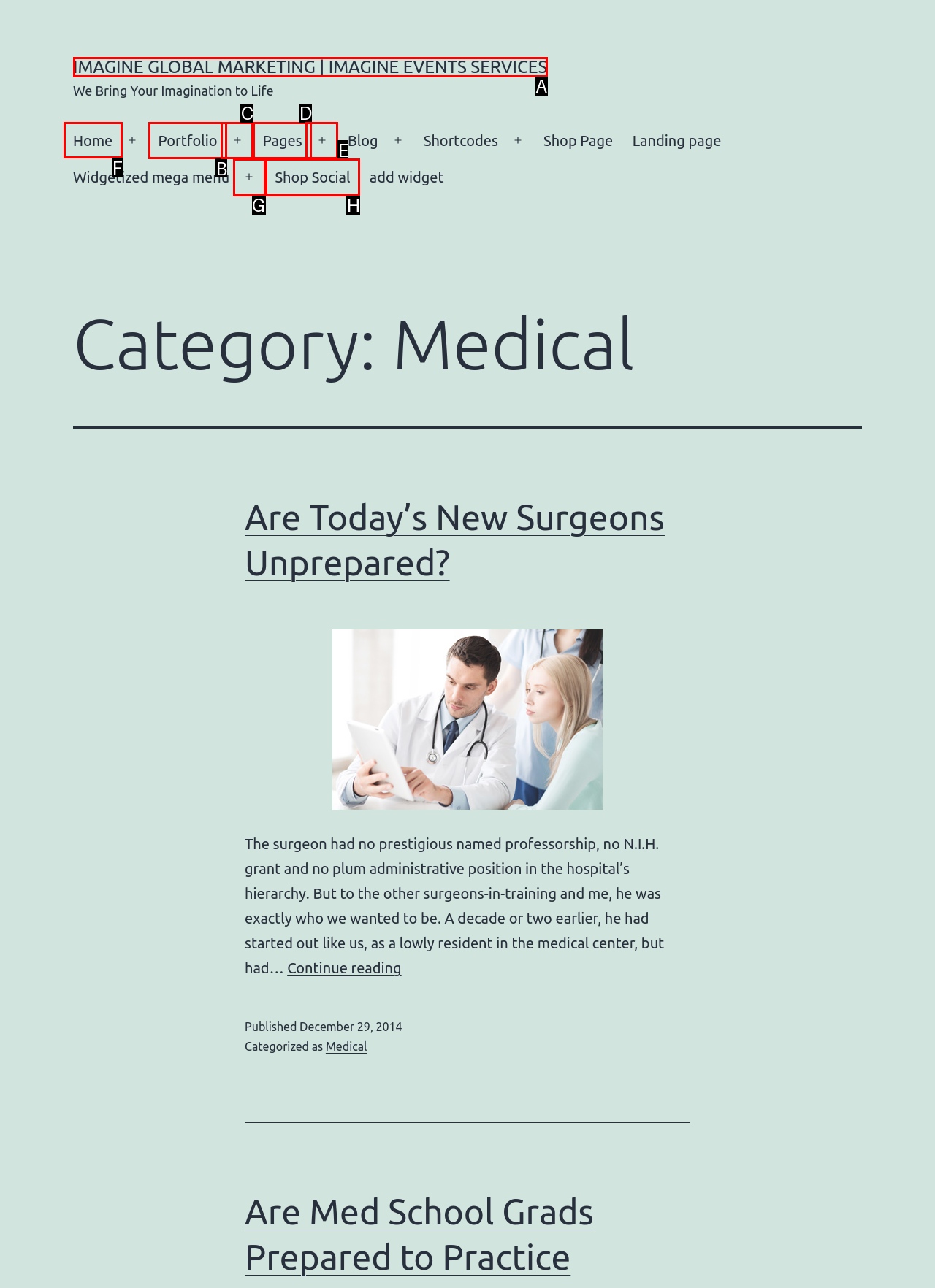Tell me which one HTML element I should click to complete the following task: Click on the 'Home' link Answer with the option's letter from the given choices directly.

F